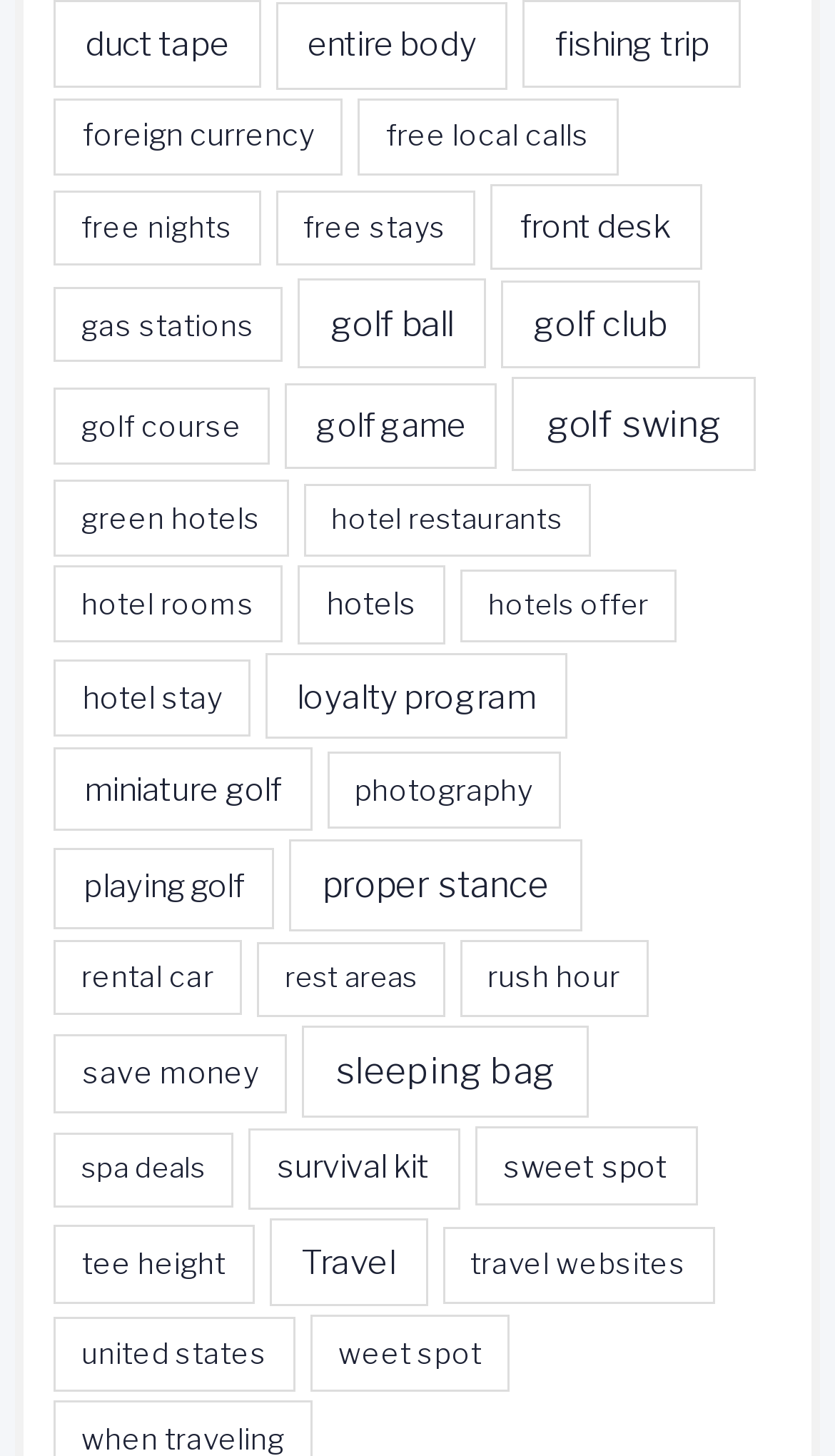Find the bounding box coordinates of the clickable element required to execute the following instruction: "Explore golf swing options". Provide the coordinates as four float numbers between 0 and 1, i.e., [left, top, right, bottom].

[0.614, 0.259, 0.904, 0.324]